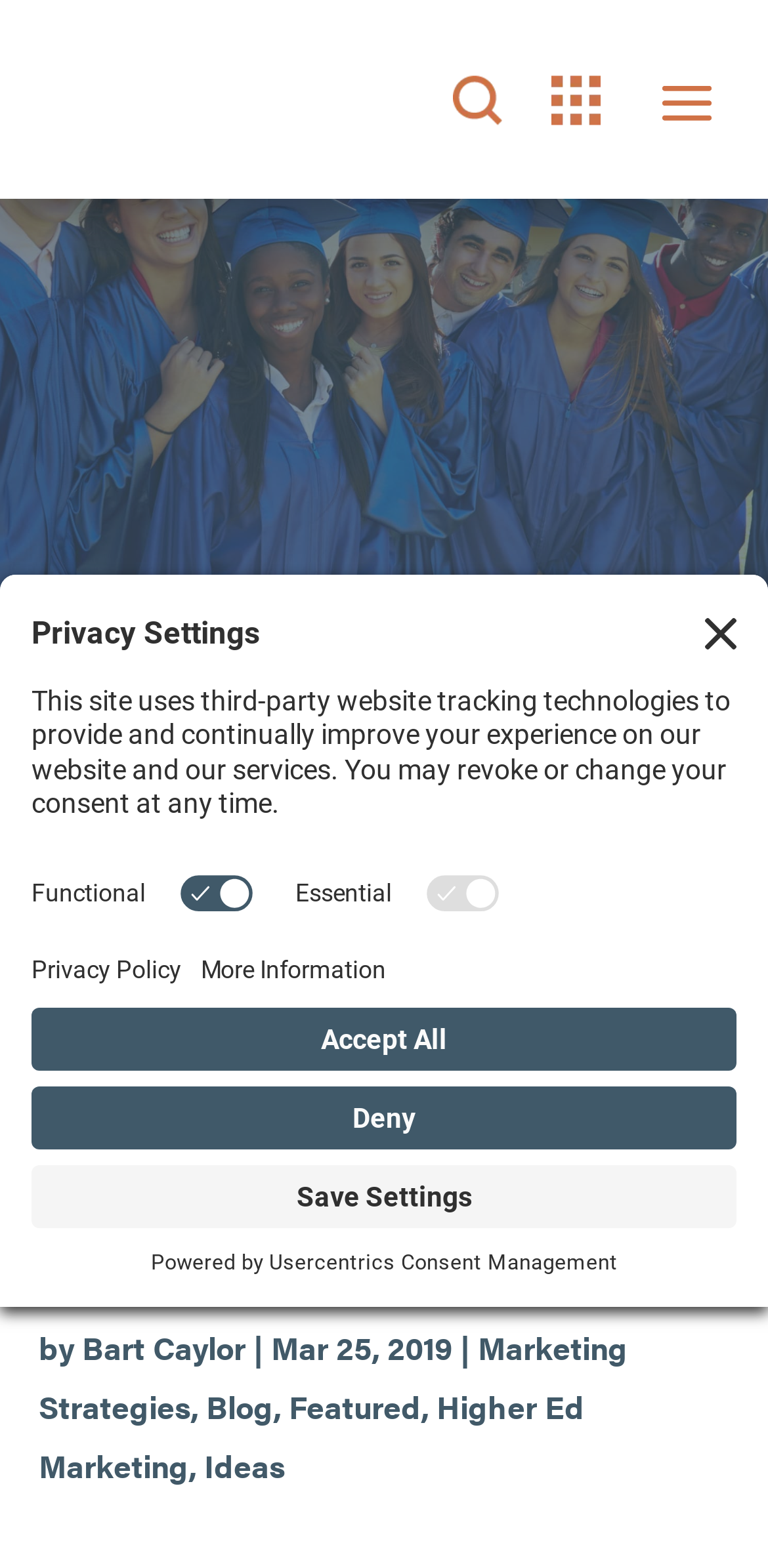What is the purpose of the 'Open Privacy Settings' button?
By examining the image, provide a one-word or phrase answer.

To manage privacy settings